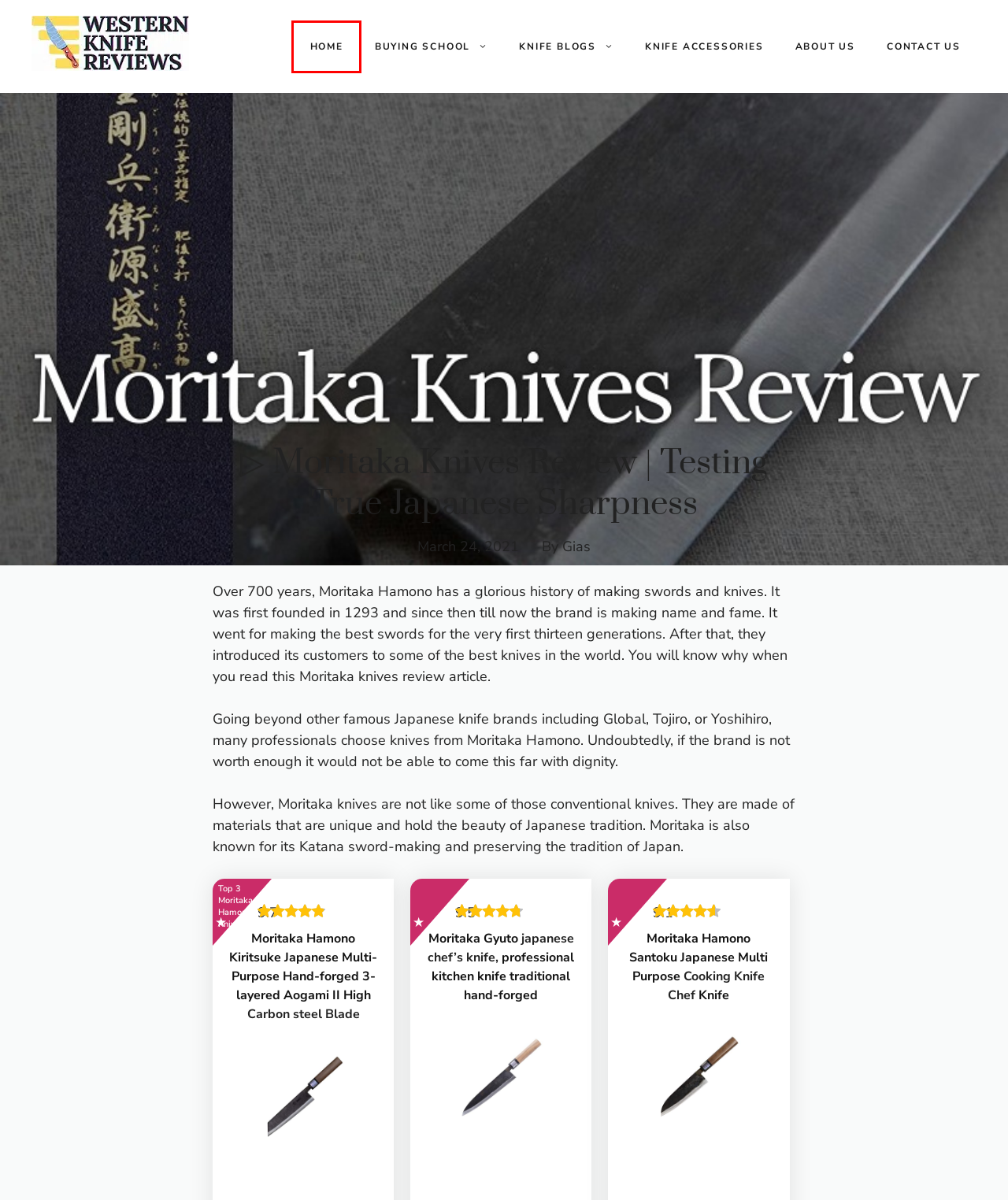You have received a screenshot of a webpage with a red bounding box indicating a UI element. Please determine the most fitting webpage description that matches the new webpage after clicking on the indicated element. The choices are:
A. Buying School Archives - Western Knife Reviews
B. 5 Best Victorinox Fibrox Knife Review 2023 | Cheapest Knife Ever!
C. Gias, Author at Western Knife Reviews
D. ▷ Stainless Steel Knives vs Carbon Steel Knives | A Solid Brief
E. Home - Western Knife Reviews
F. Knife Accessories Archives - Western Knife Reviews
G. About Us - Western Knife Reviews
H. Contact Us - Western Knife Reviews

E